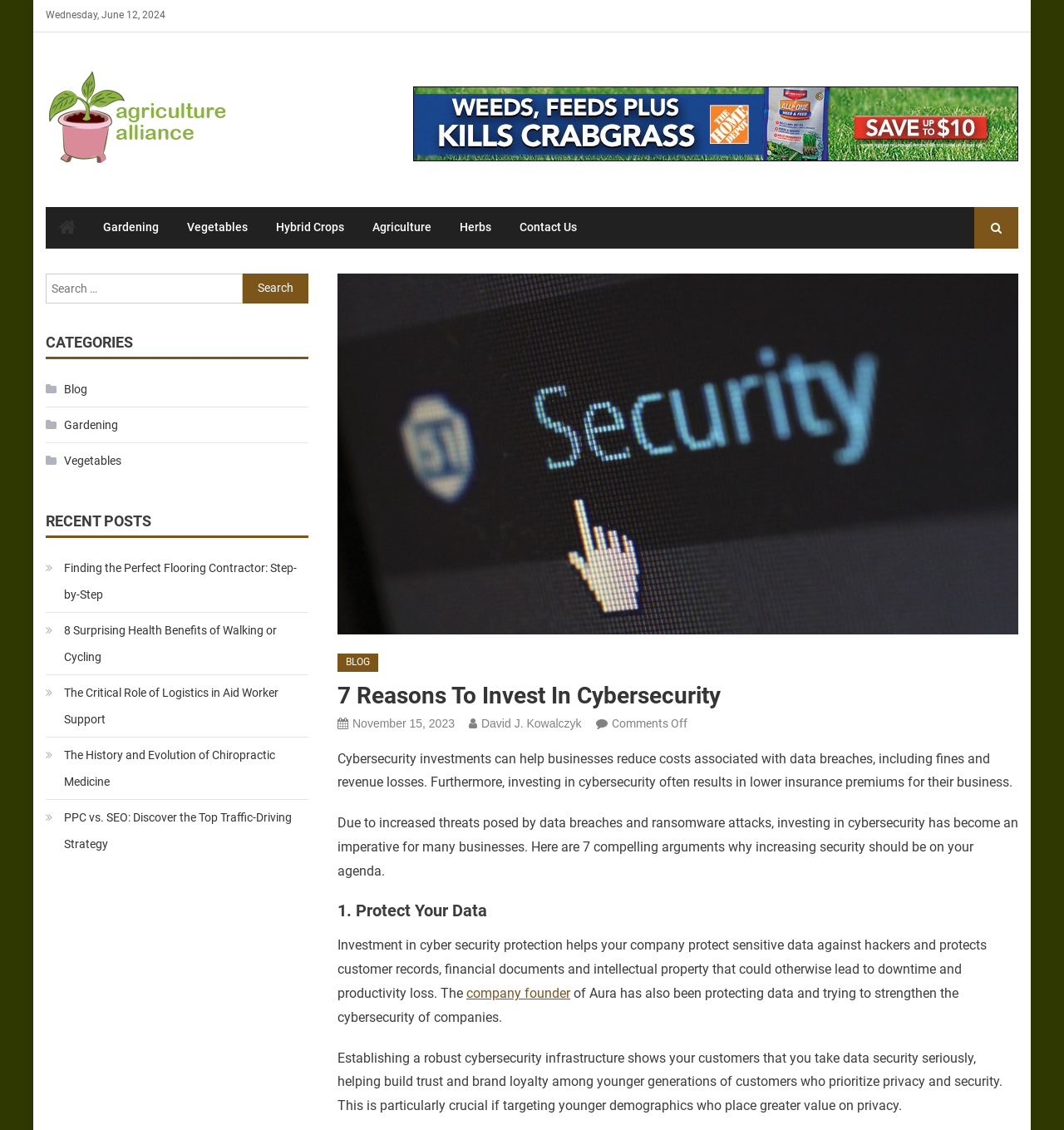Who is the author of this article?
Can you provide an in-depth and detailed response to the question?

The author of this article is David J. Kowalczyk, as indicated by the link 'David J. Kowalczyk' below the heading '7 Reasons to Invest in Cybersecurity'.